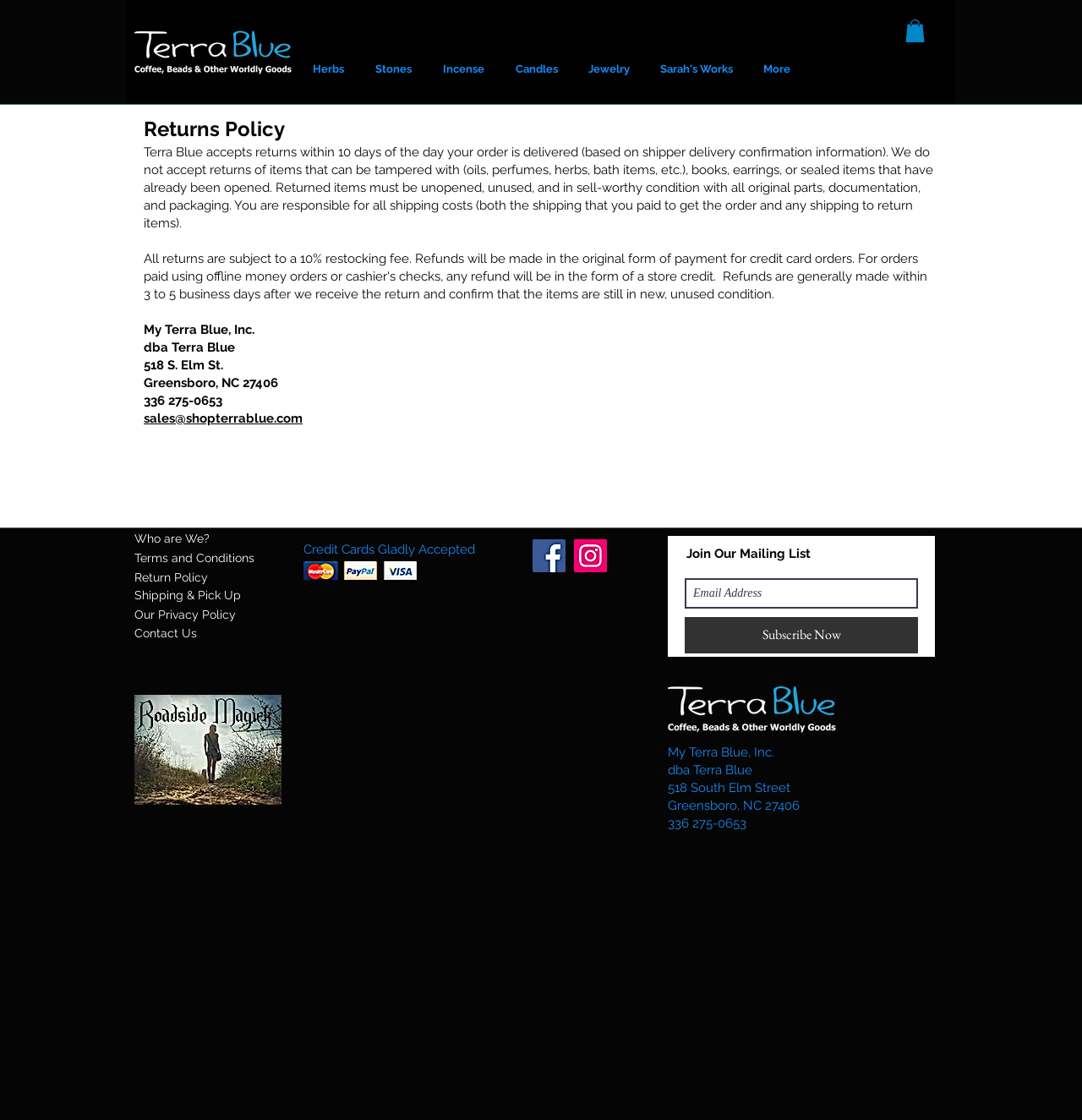Please respond to the question using a single word or phrase:
What is the return policy of Terra Blue?

Returns within 10 days